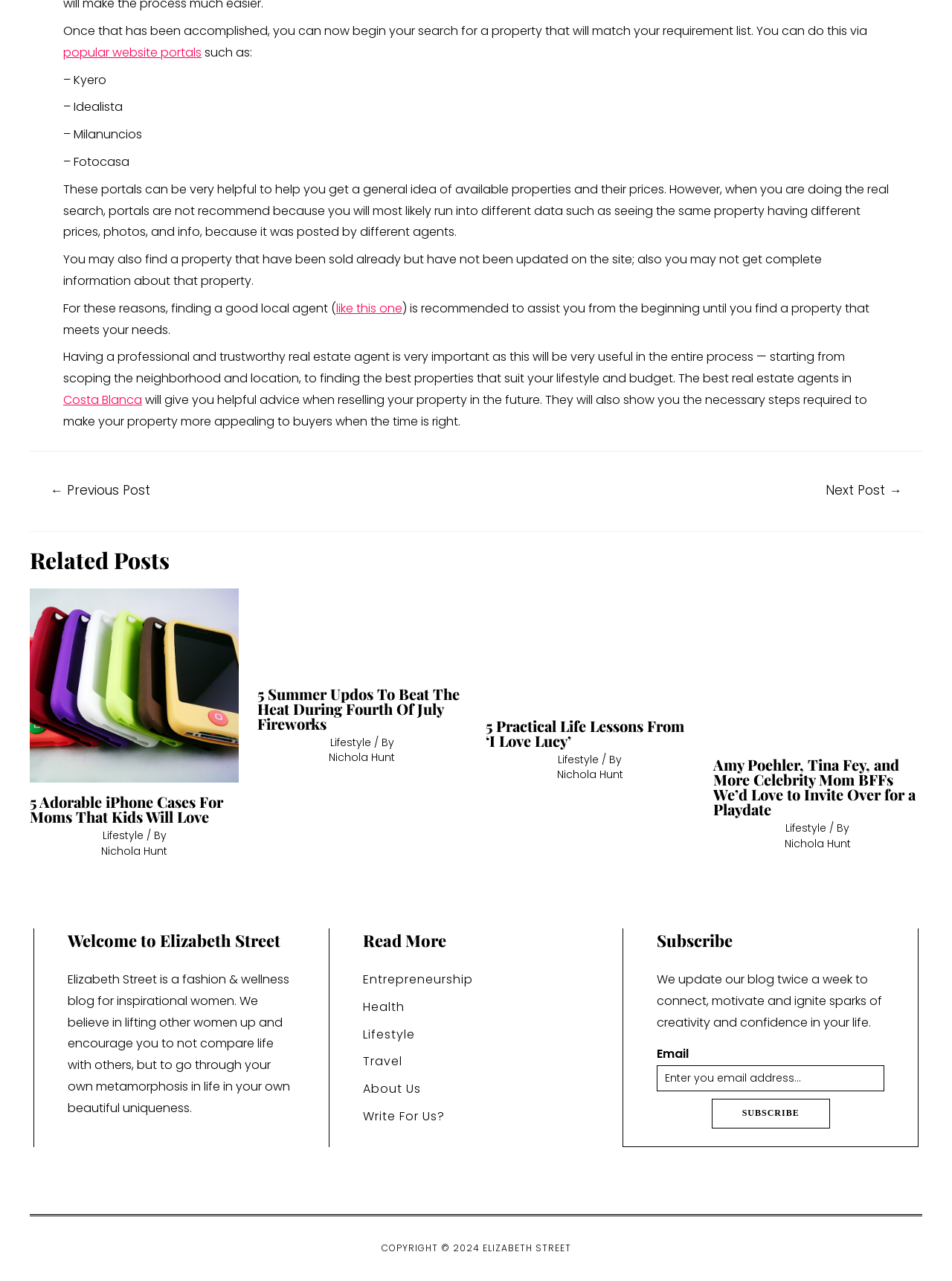Determine the bounding box coordinates of the section to be clicked to follow the instruction: "Click on 'Lifestyle'". The coordinates should be given as four float numbers between 0 and 1, formatted as [left, top, right, bottom].

[0.108, 0.647, 0.15, 0.658]